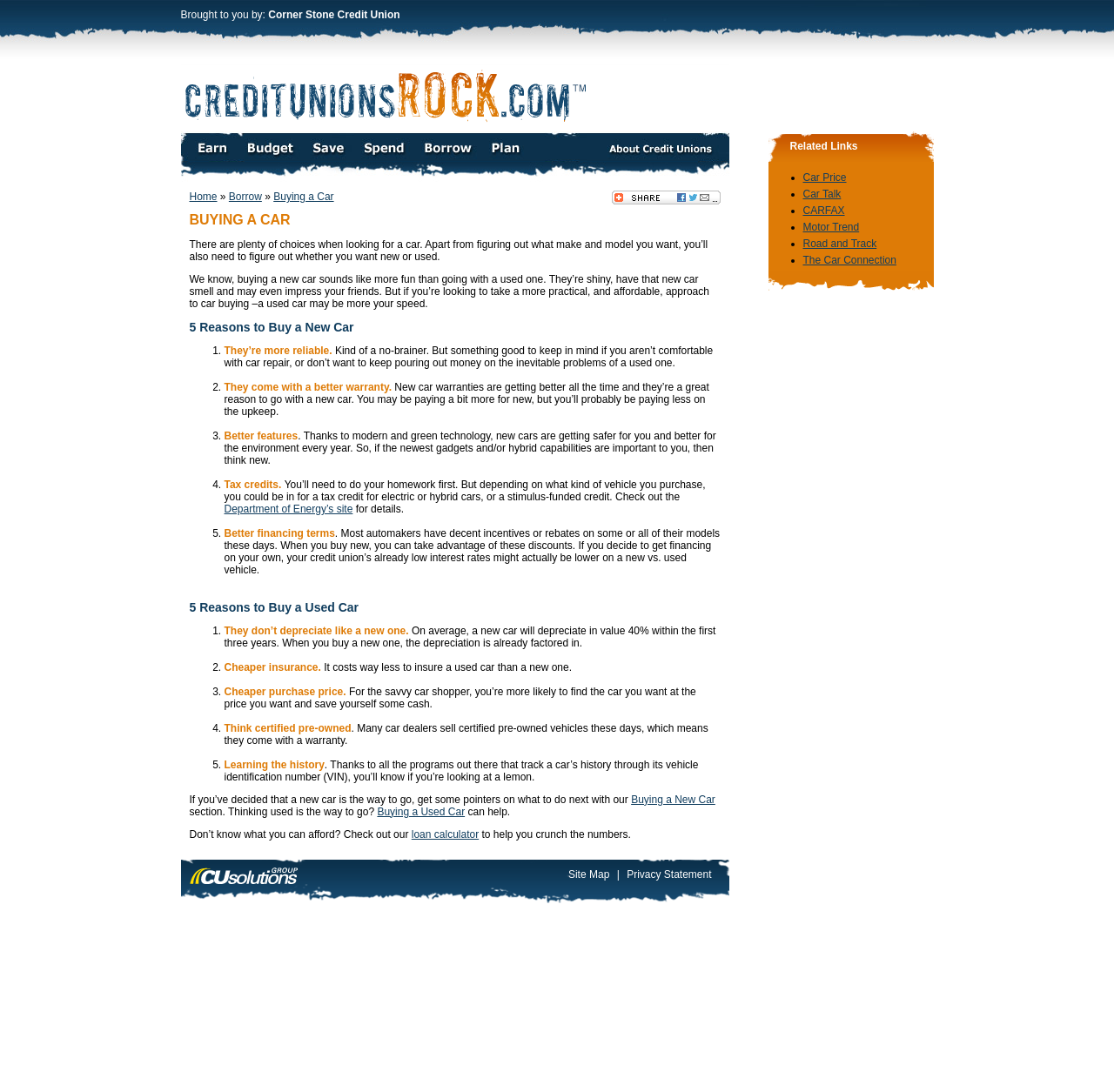Answer the following in one word or a short phrase: 
How many reasons are given to buy a new car?

5